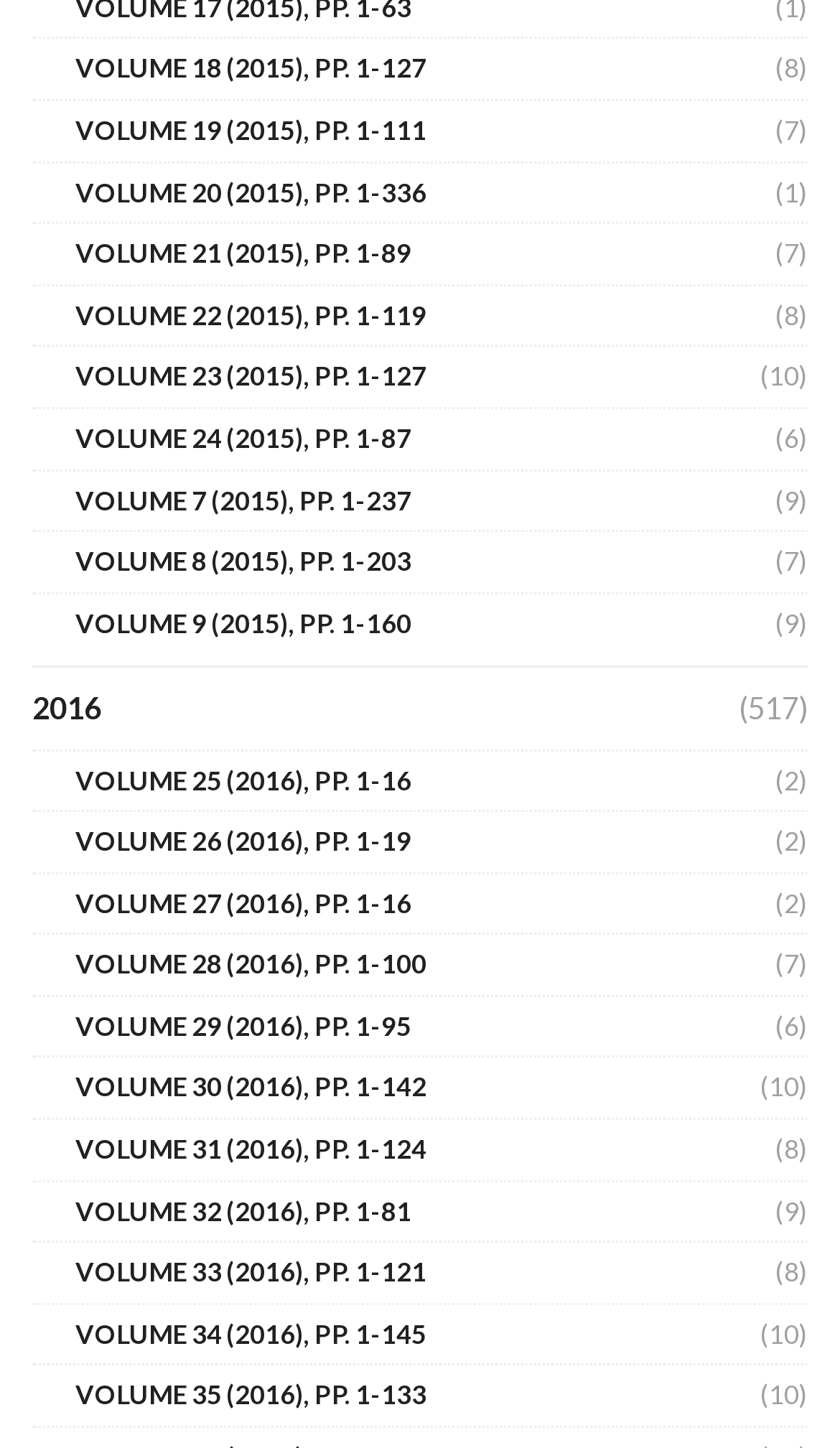Use a single word or phrase to answer this question: 
How many pages are in VOLUME 20?

336